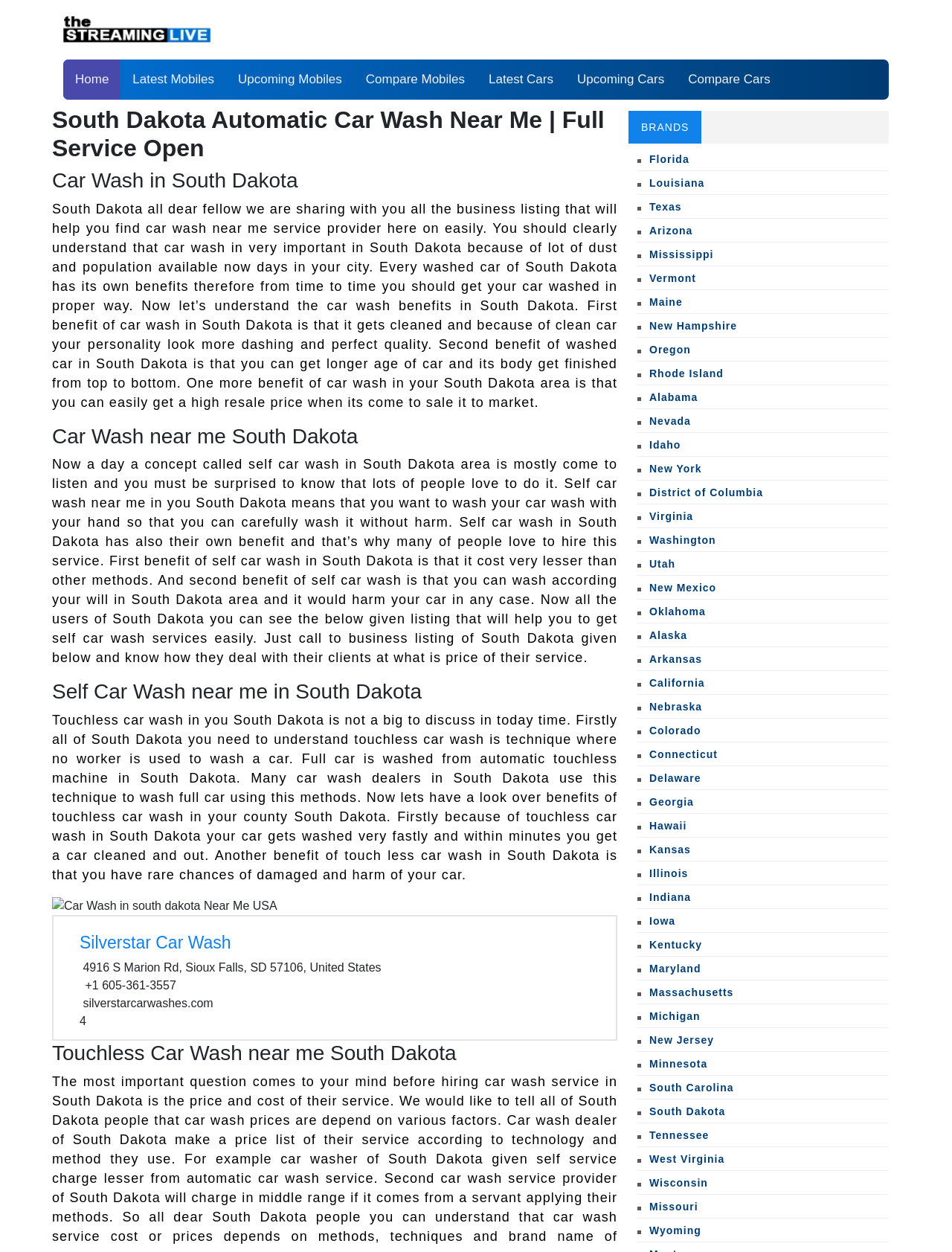Analyze the image and provide a detailed answer to the question: How many links are there in the BRANDS section?

I counted the number of links in the BRANDS section by looking at the links starting from 'Florida' to 'Wyoming' and found that there are 50 links in total.